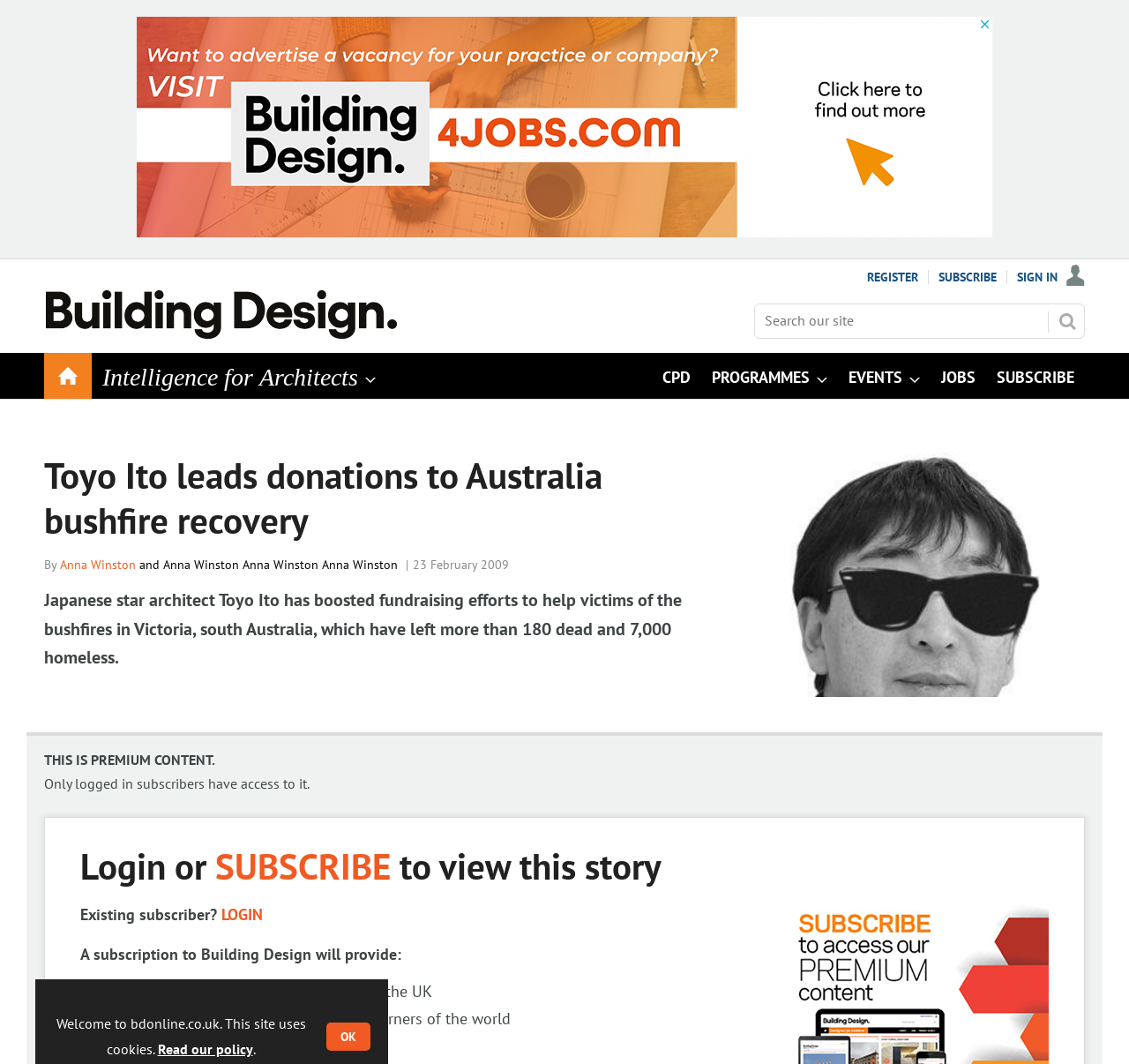Offer a detailed explanation of the webpage layout and contents.

This webpage is about news in the architecture and building design industry. At the top, there is a notification bar with a message about cookies and a button to accept. Below this, there is a layout table with an advertisement iframe. 

On the left side, there is a menu with links to various sections of the website, including "HOME", "NEWS", "OPINION", "BRIEFING", "BUILDINGS", and "SOCIAL VALUE". Some of these links have submenus with more specific categories, such as "Buildings by Sector" and "Buildings by Specification". 

In the main content area, there is a news article with a heading "Toyo Ito leads donations to Australia bushfire recovery". The article has a byline with the authors' names, a publication date, and a brief summary of the article. Below the summary, there is an image of Japanese star architect Toyo Ito. 

On the right side, there are several links to other sections of the website, including "REGISTER", "SUBSCRIBE", "SIGN IN", and "JOBS". There is also a search bar with a button to search the site. 

At the bottom of the page, there are more links to other sections of the website, including "EVENTS", "PROGRAMMES", and "CPD". There are also some hidden links to specific articles and topics, but these are not visible unless the user interacts with the page in some way.